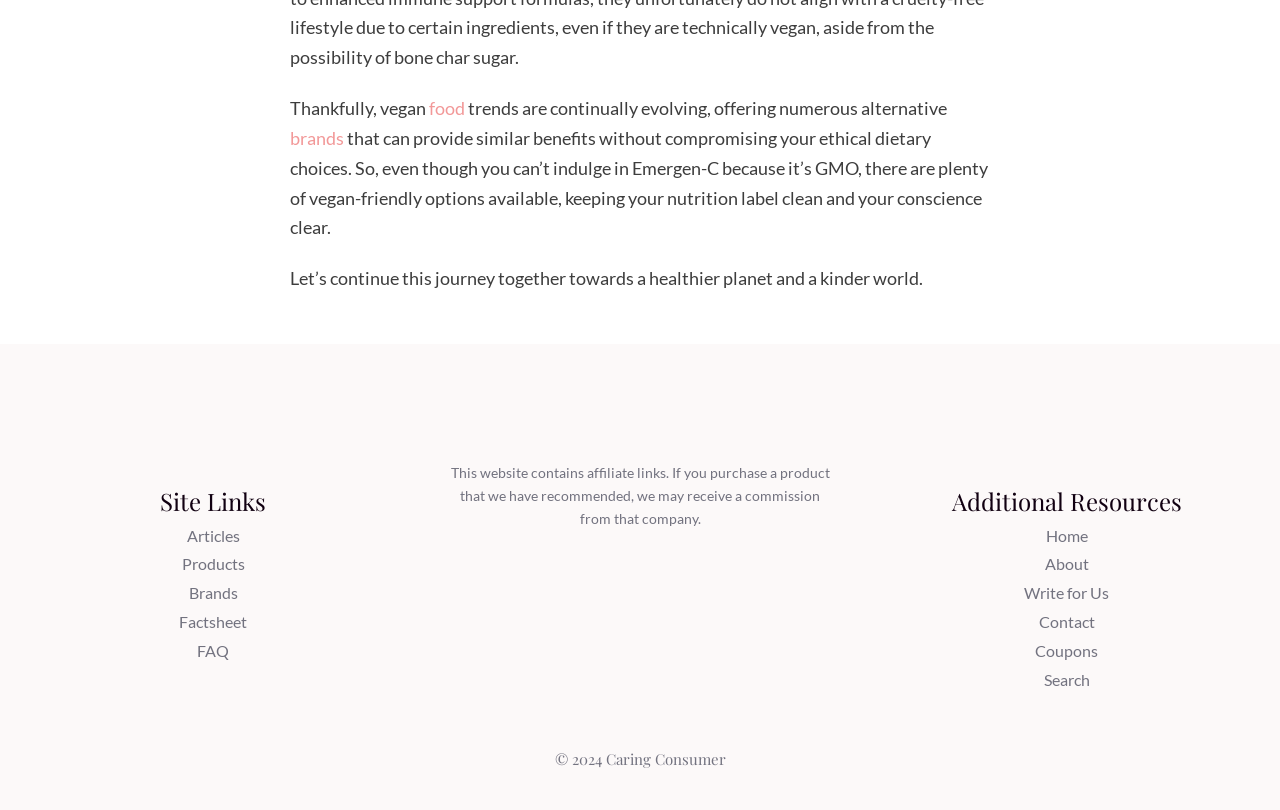Show the bounding box coordinates for the HTML element described as: "Write for Us".

[0.8, 0.72, 0.867, 0.743]